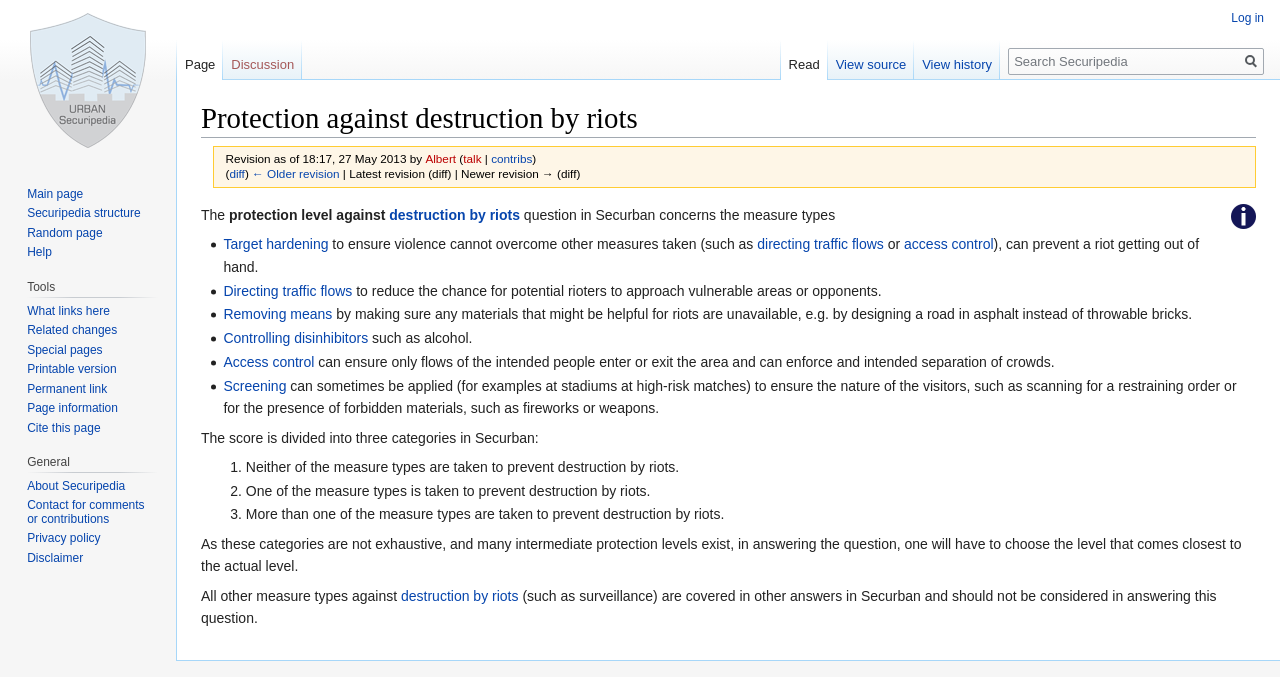Determine the main headline from the webpage and extract its text.

Protection against destruction by riots